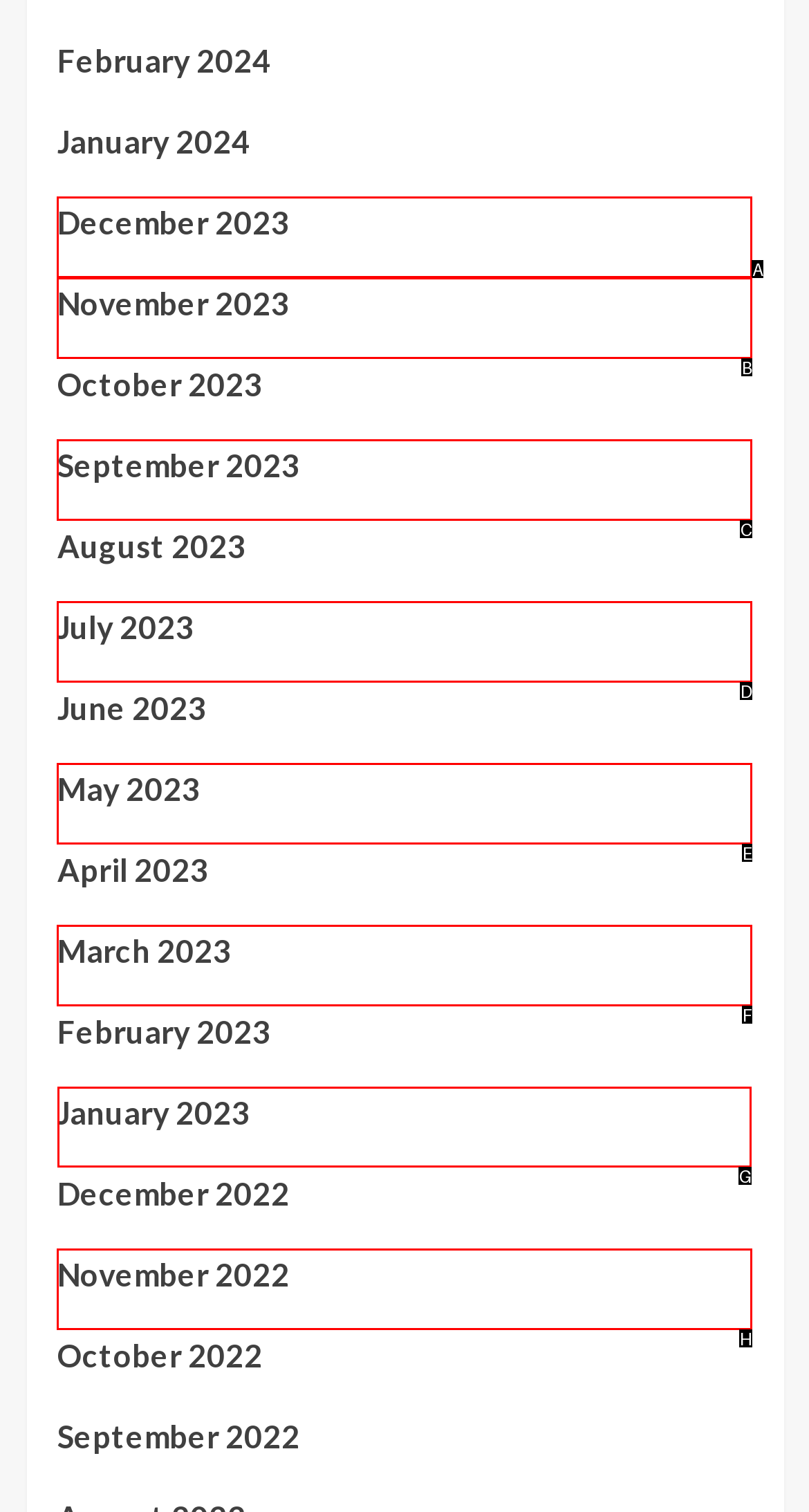Tell me which one HTML element I should click to complete the following task: go to January 2023 Answer with the option's letter from the given choices directly.

G